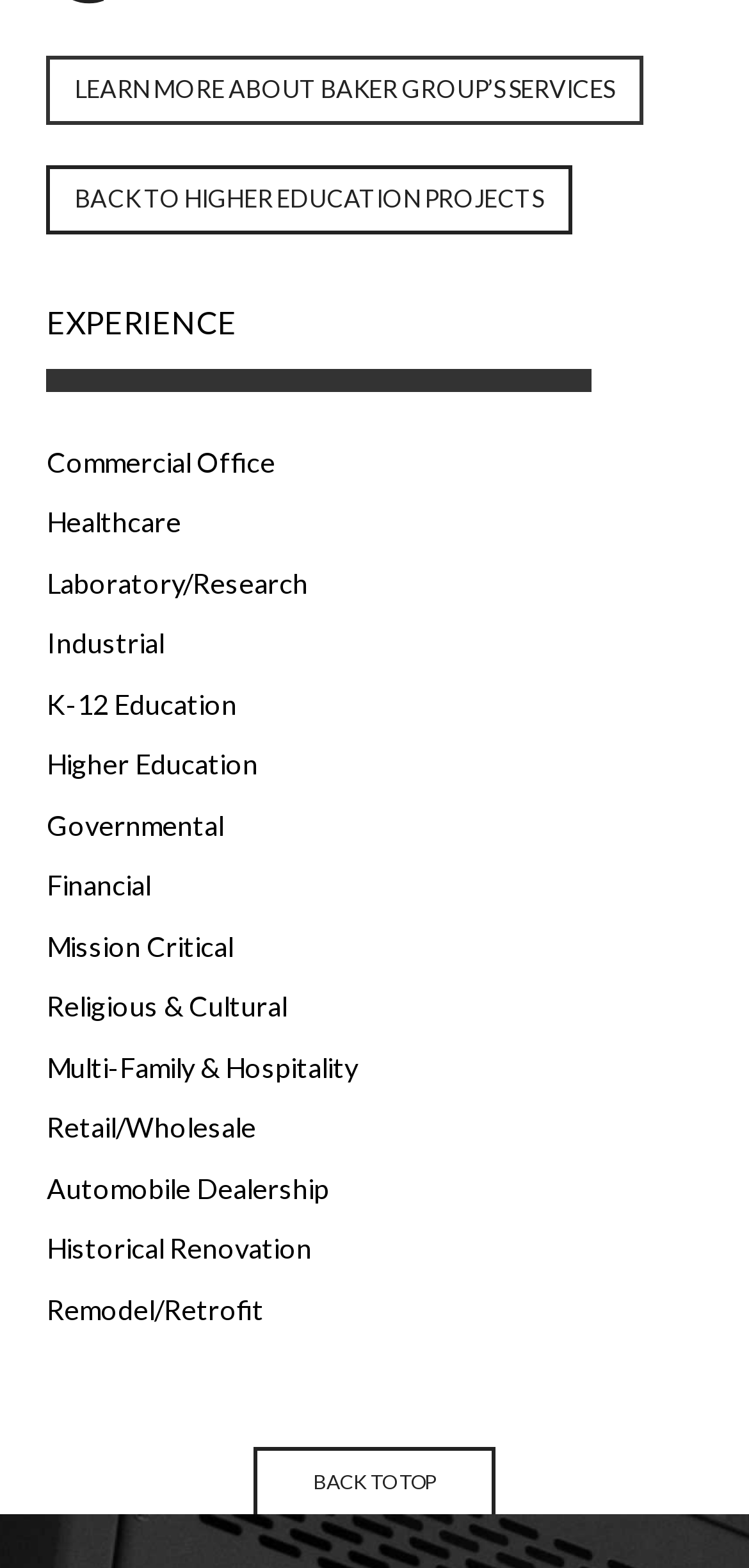Pinpoint the bounding box coordinates of the area that must be clicked to complete this instruction: "Follow GameByte on social media".

None